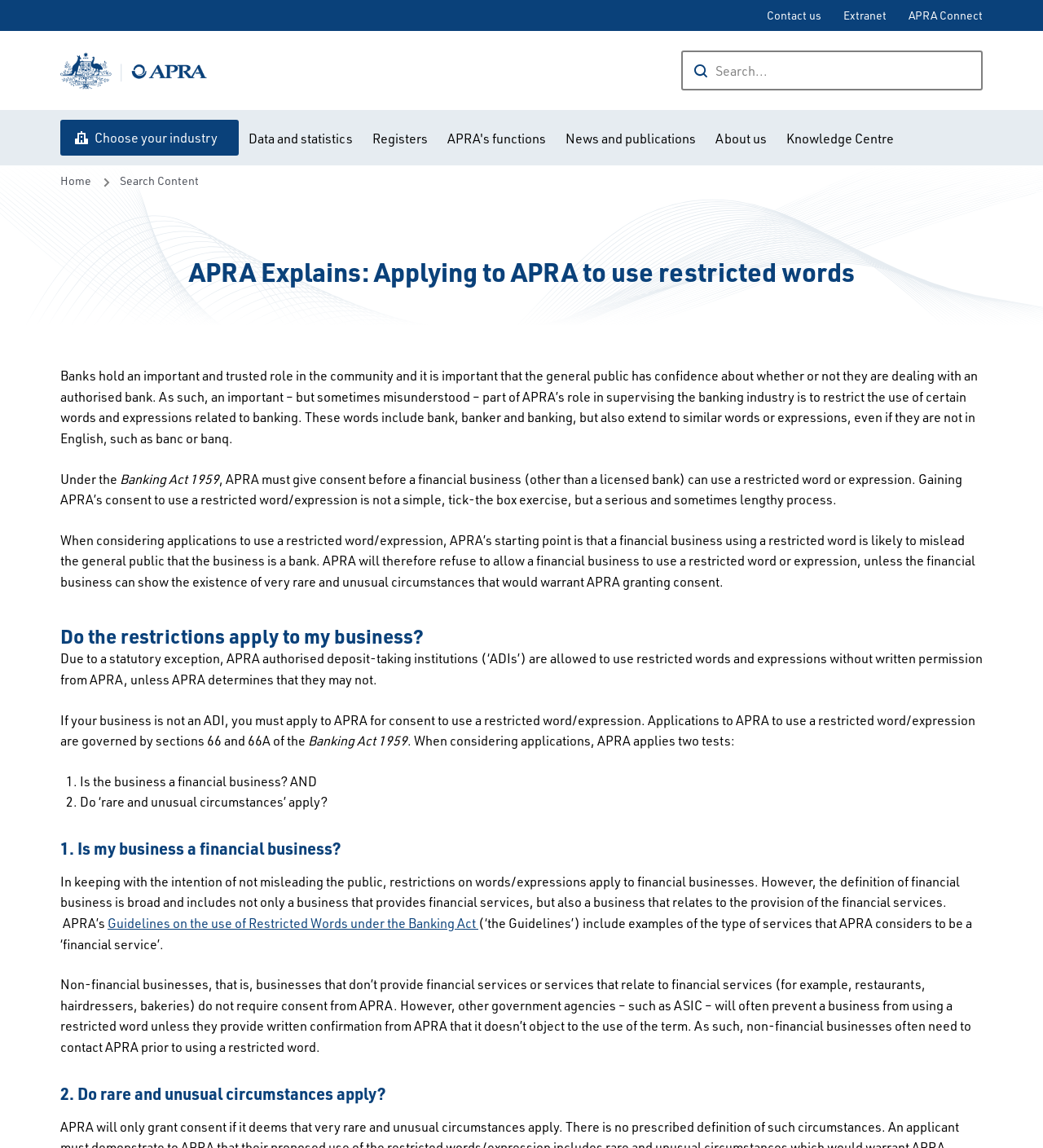Give a one-word or short phrase answer to this question: 
What is the role of APRA in supervising the banking industry?

Restricting use of certain words and expressions